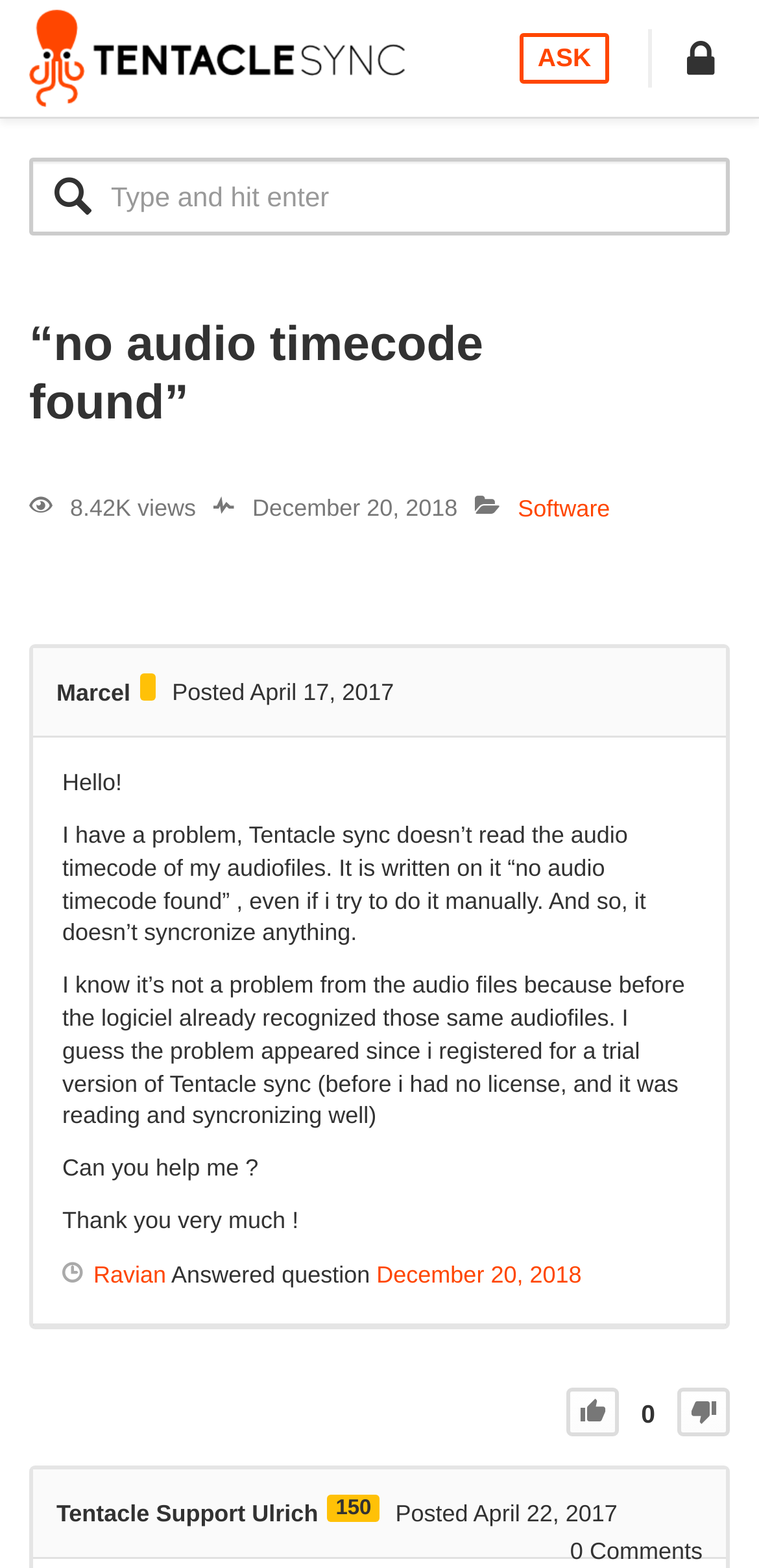How many views does the discussion have?
Identify the answer in the screenshot and reply with a single word or phrase.

8.42K views